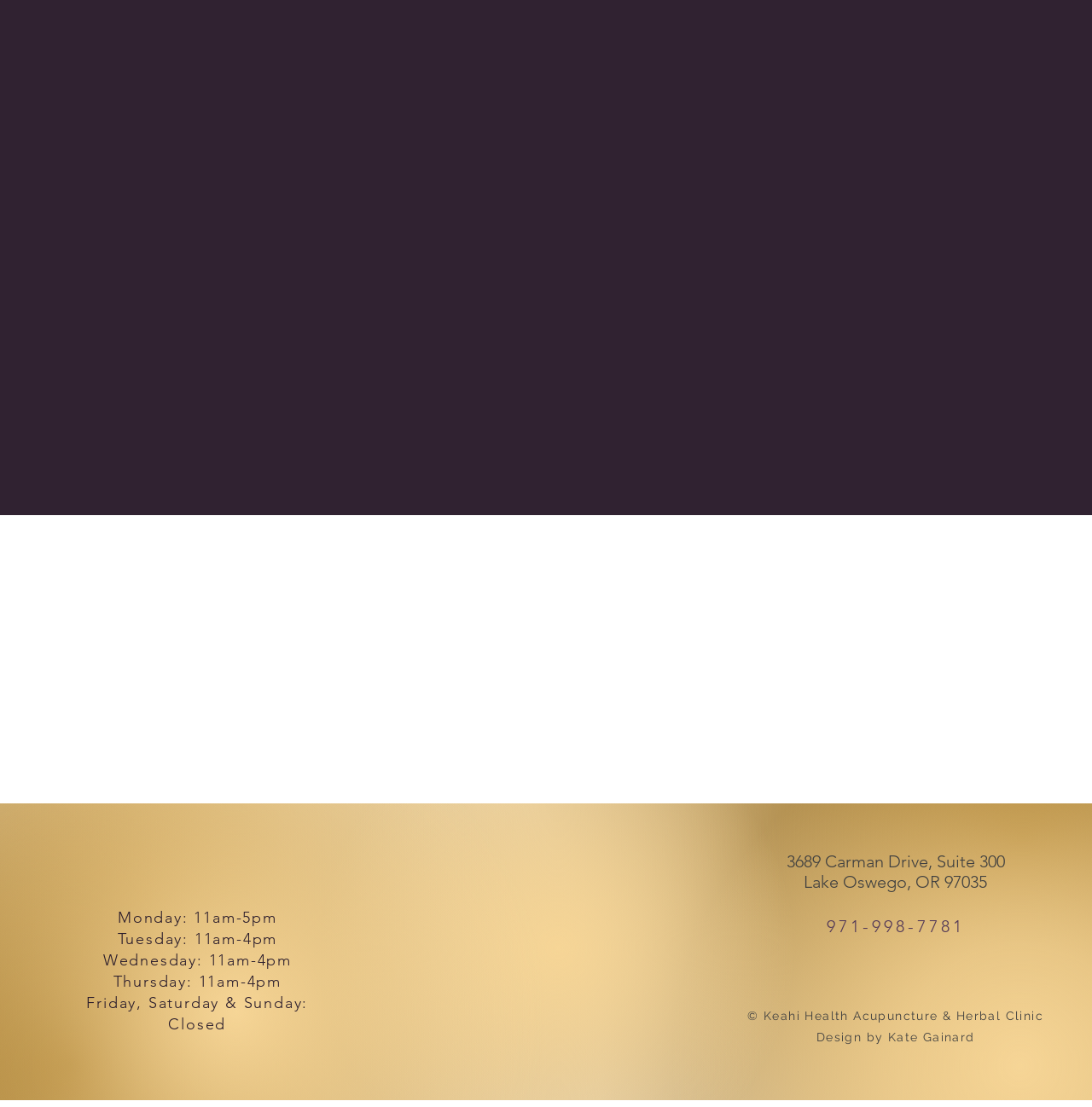Extract the bounding box coordinates for the HTML element that matches this description: "parent_node: how we help you". The coordinates should be four float numbers between 0 and 1, i.e., [left, top, right, bottom].

[0.117, 0.462, 0.883, 0.705]